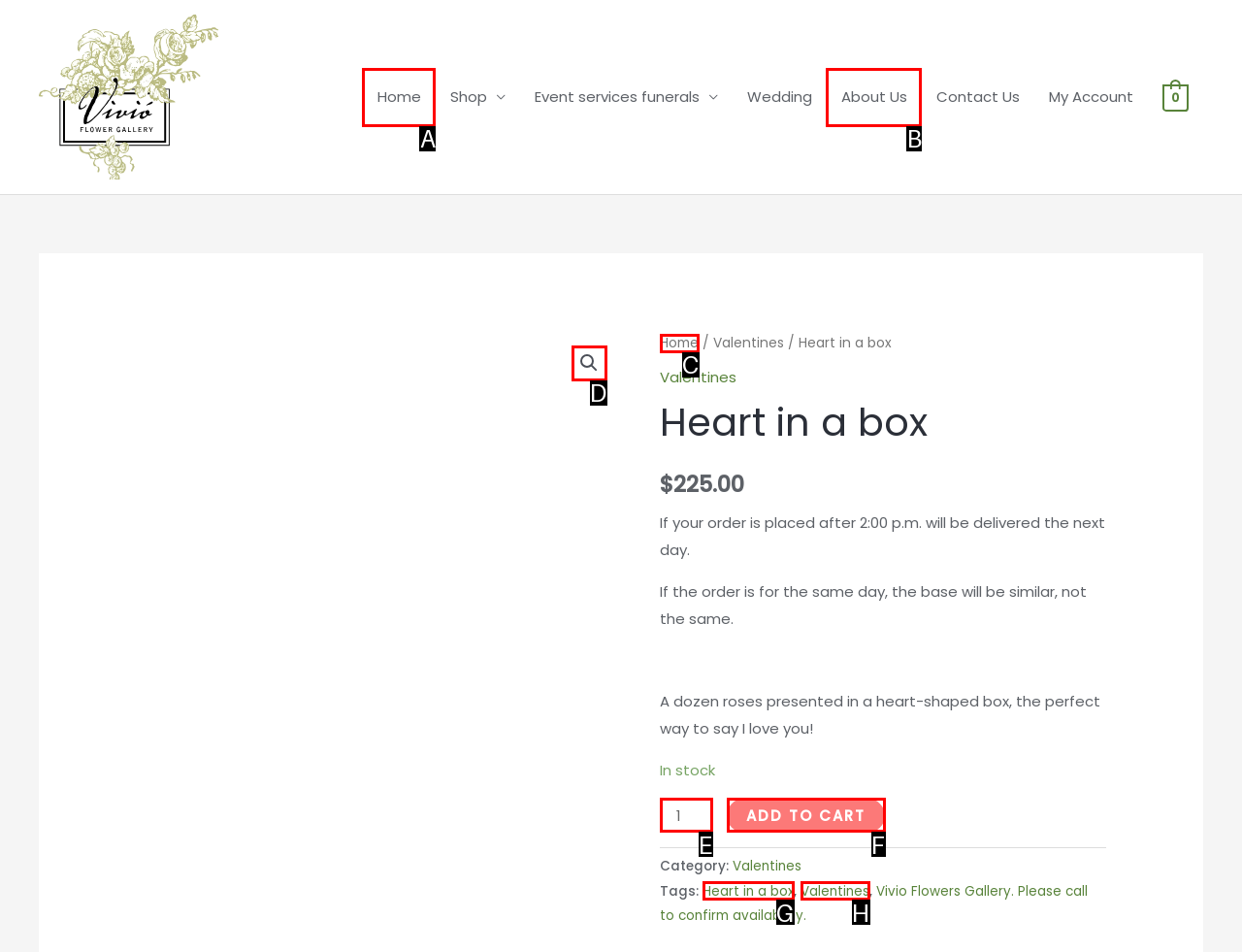Select the letter that aligns with the description: Valentines. Answer with the letter of the selected option directly.

H